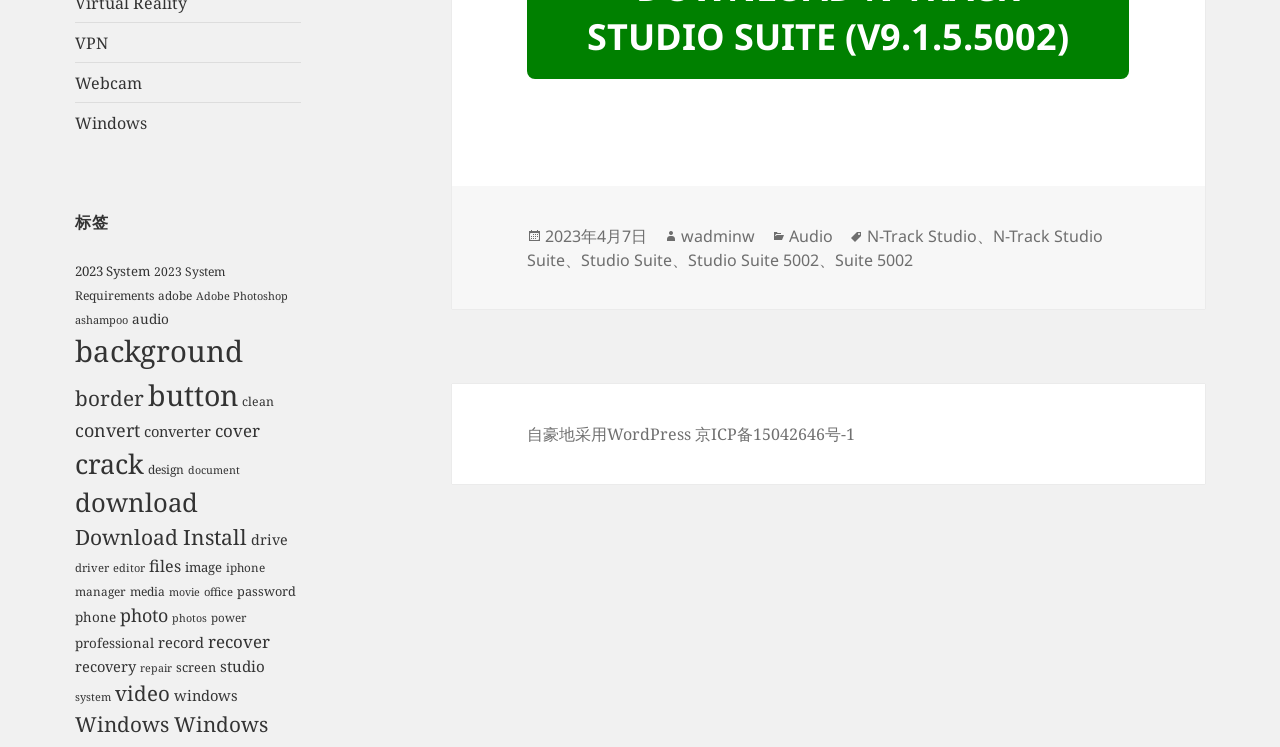How many projects are there in the 'background' category?
Please provide a single word or phrase as the answer based on the screenshot.

3,276